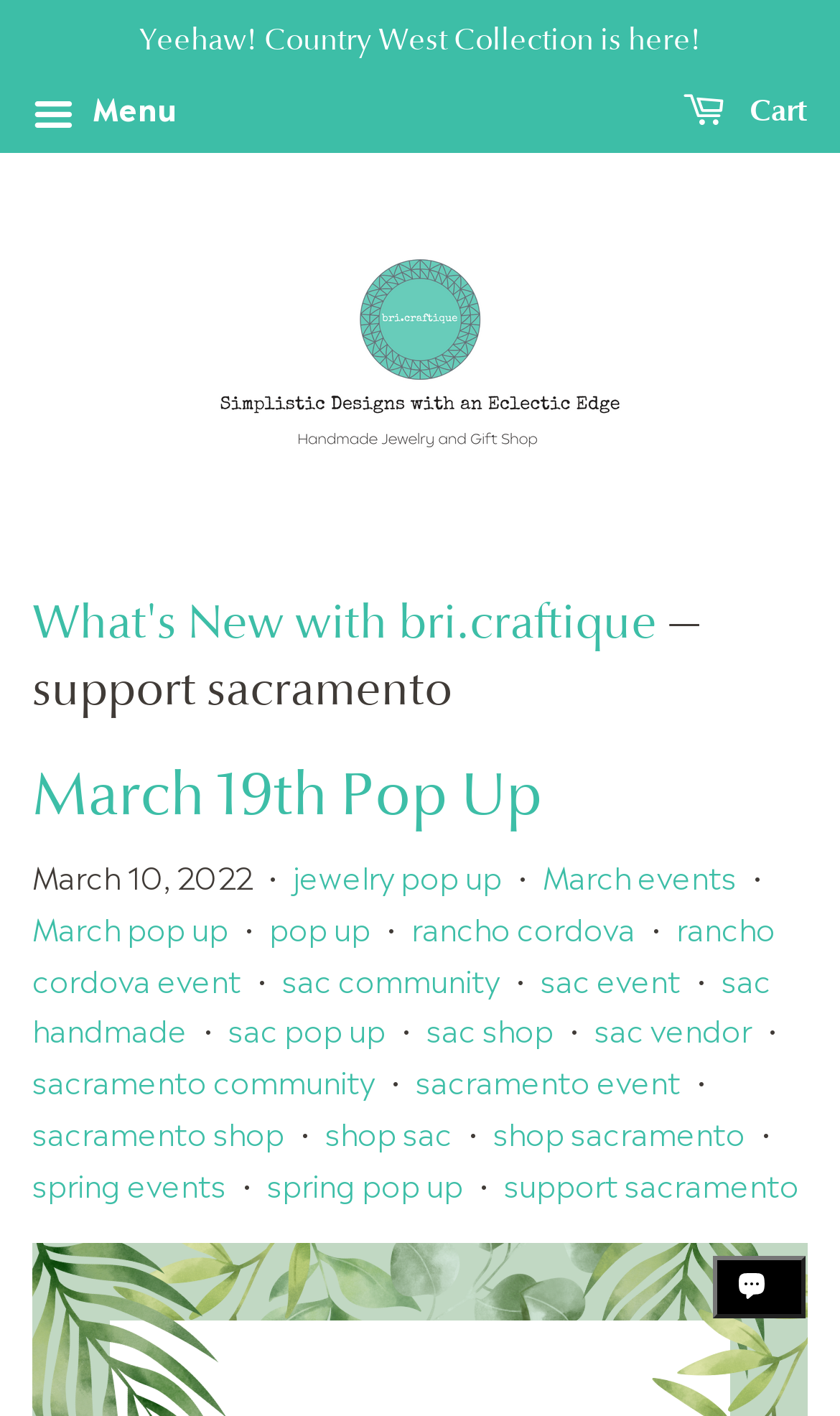Please find the bounding box coordinates of the element that you should click to achieve the following instruction: "Open the menu". The coordinates should be presented as four float numbers between 0 and 1: [left, top, right, bottom].

[0.038, 0.054, 0.21, 0.105]